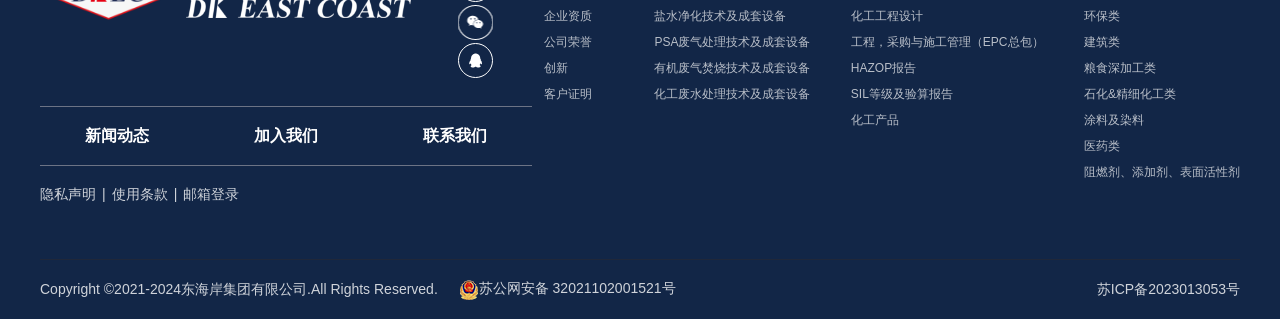Please determine the bounding box coordinates of the section I need to click to accomplish this instruction: "Click on the '新闻动态' link".

[0.066, 0.393, 0.116, 0.459]